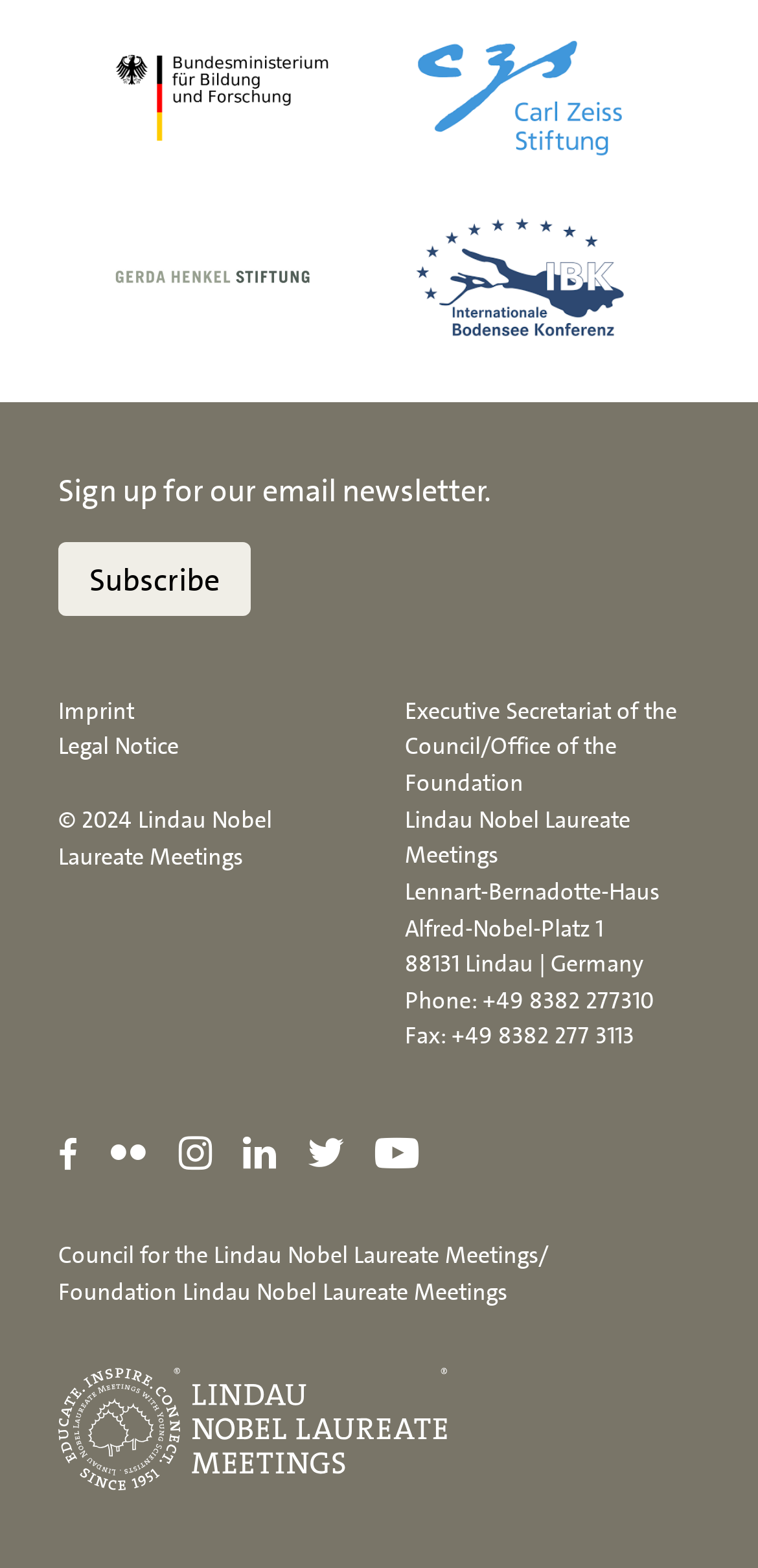Answer the following query with a single word or phrase:
How many social media links are there on the webpage?

6